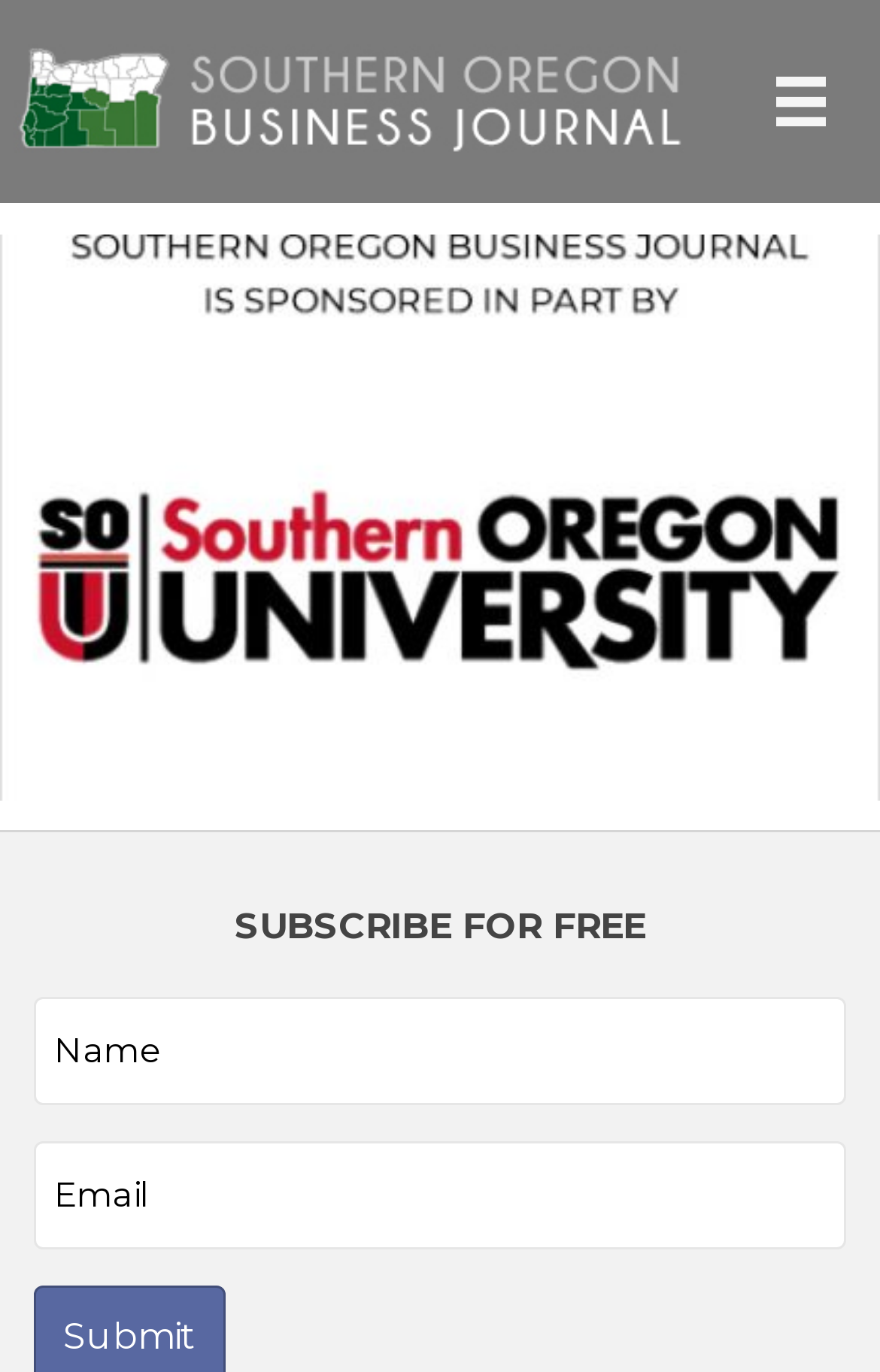Use one word or a short phrase to answer the question provided: 
Is the festival postponed?

Yes